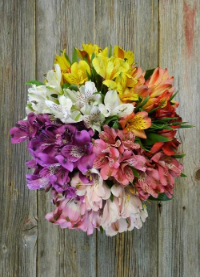Provide your answer in a single word or phrase: 
What is the background of the floral display?

Rustic wooden background